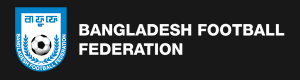What is written above the football?
Using the visual information, answer the question in a single word or phrase.

Name of the federation